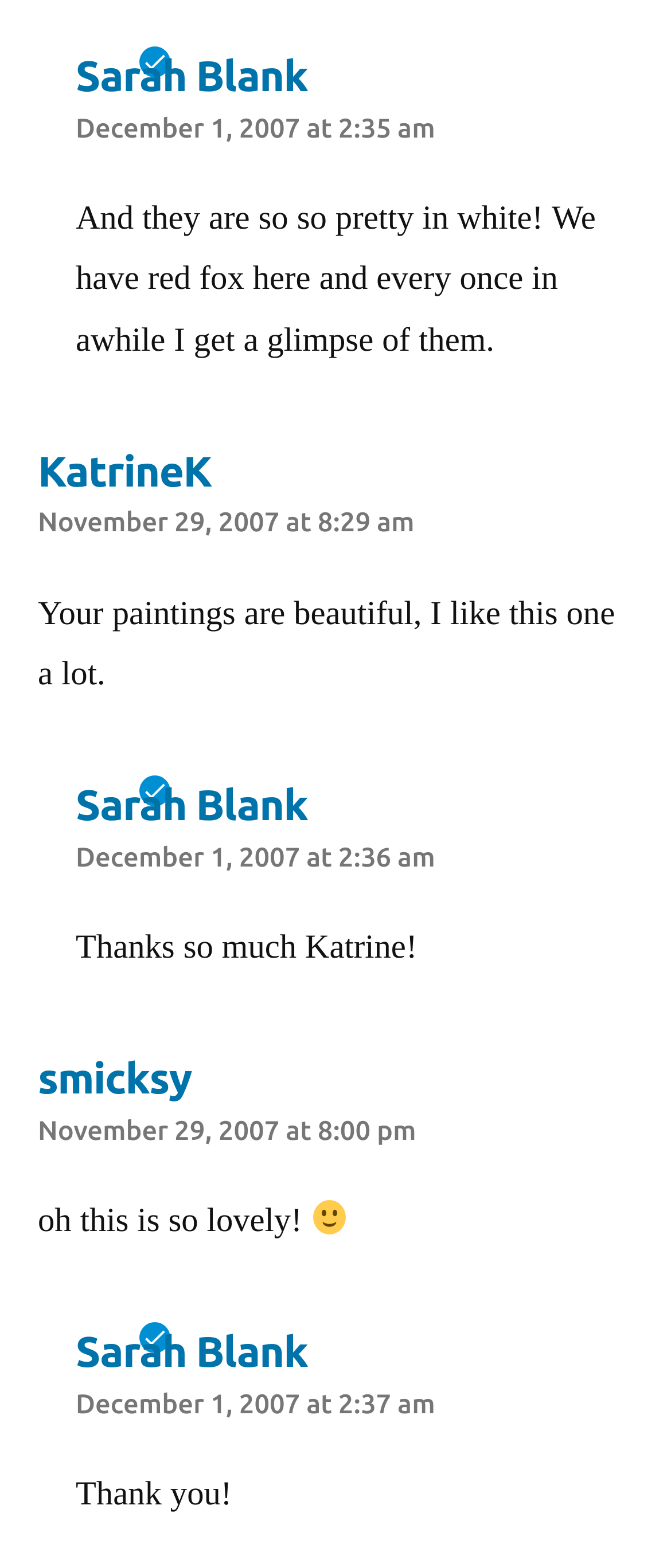Using the webpage screenshot, locate the HTML element that fits the following description and provide its bounding box: "Sarah Blank says:".

[0.113, 0.498, 0.944, 0.53]